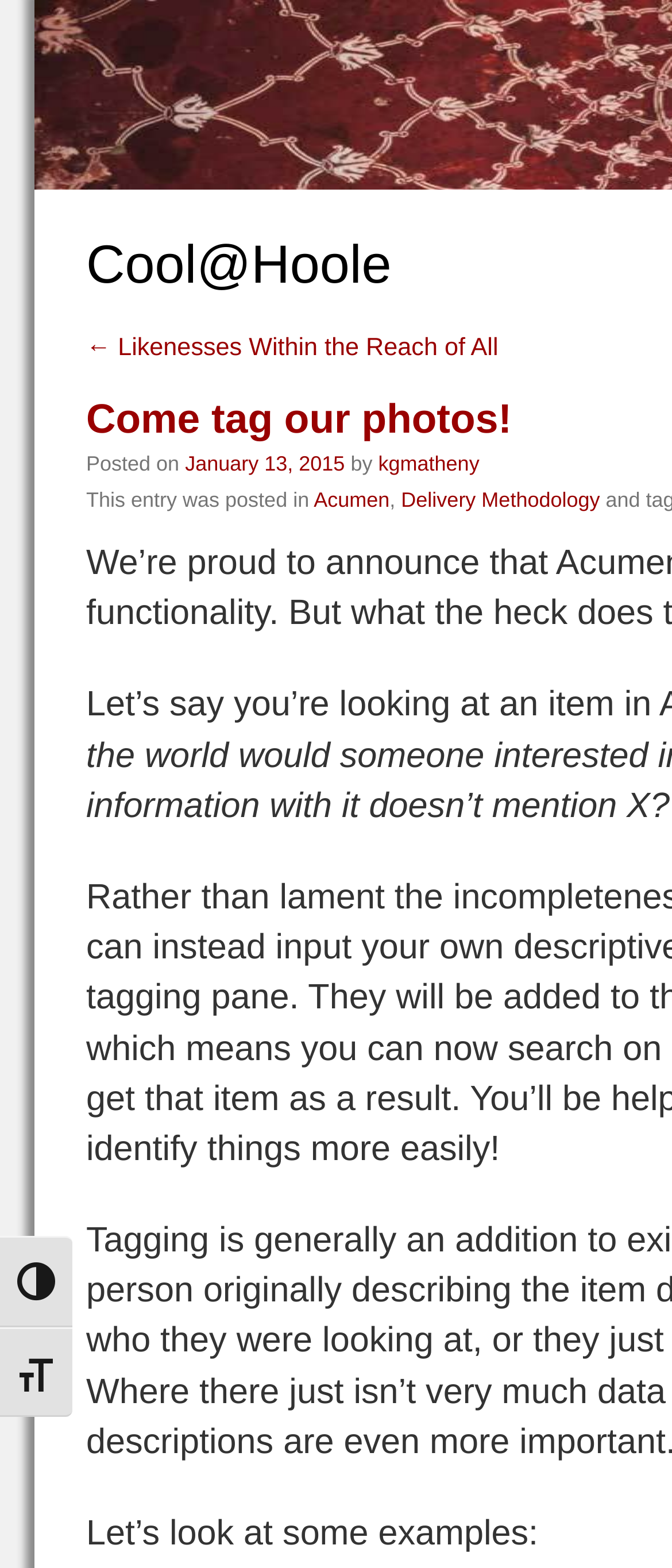Create a detailed summary of the webpage's content and design.

The webpage appears to be a blog post or article with a title "Come tag our photos! - What's Cool at Hoole". At the top, there are two buttons, "Toggle High Contrast" and "Toggle Font size", which are positioned side by side, taking up a small portion of the top section of the page.

Below these buttons, there is a link "← Likenesses Within the Reach of All" positioned on the left side of the page. Next to it, there is a section with text "Posted on" followed by a link "January 13, 2015", indicating the date the post was published. The author's name, "kgmatheny", is mentioned alongside the date.

The main content of the page starts with a sentence "This entry was posted in", followed by two links, "Acumen" and "Delivery Methodology", which are likely categories or tags related to the post. The text then continues with a sentence "Let’s look at some examples:", which is positioned near the bottom of the page.

There are no images mentioned in the accessibility tree, but the content suggests that the post might be discussing a new feature, possibly related to tagging or categorizing photos, and provides examples to illustrate its use.